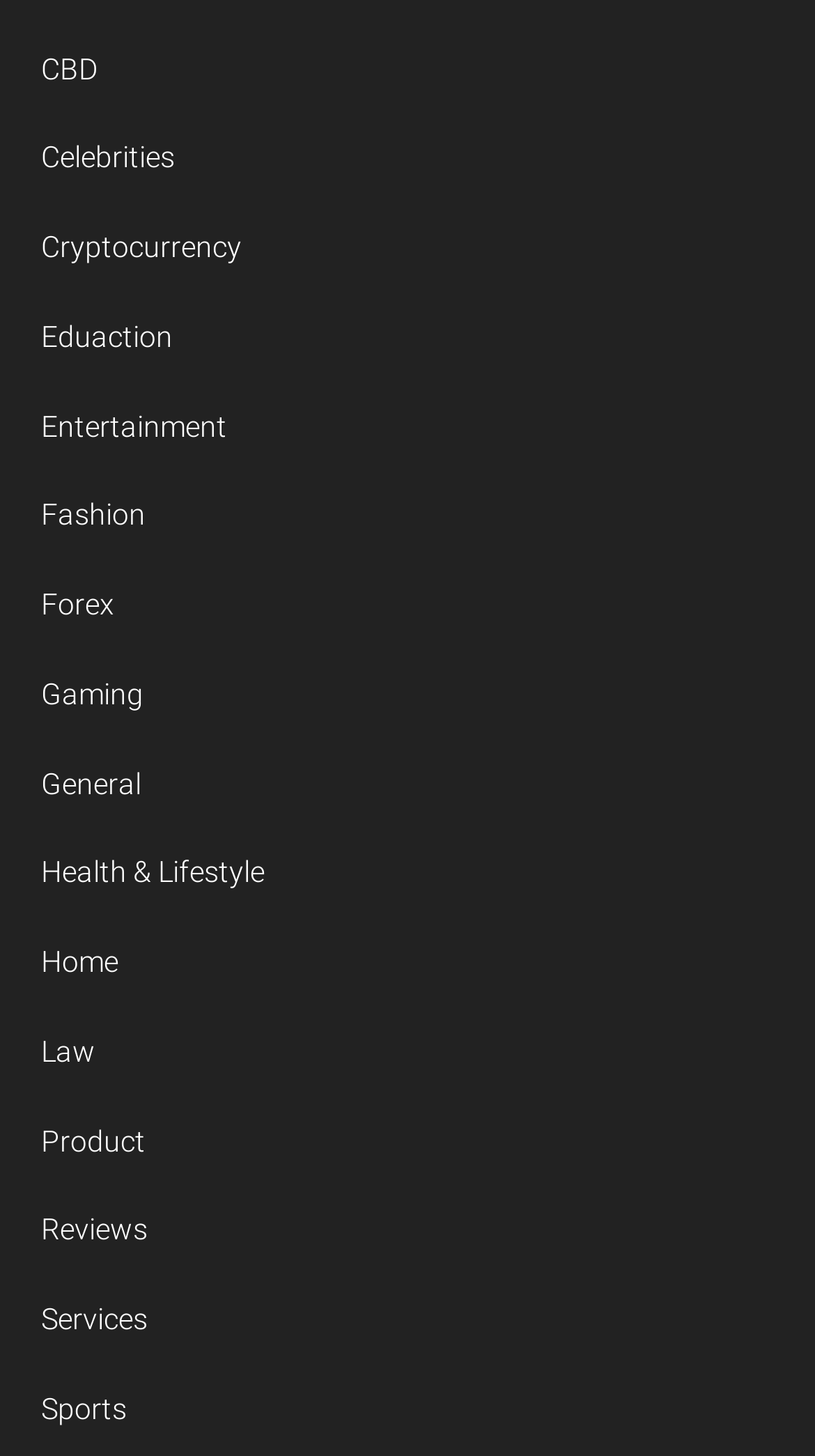Review the image closely and give a comprehensive answer to the question: How many categories start with the letter 'C'?

I searched the list of links and found that there are two categories that start with the letter 'C', which are CBD and Celebrities.